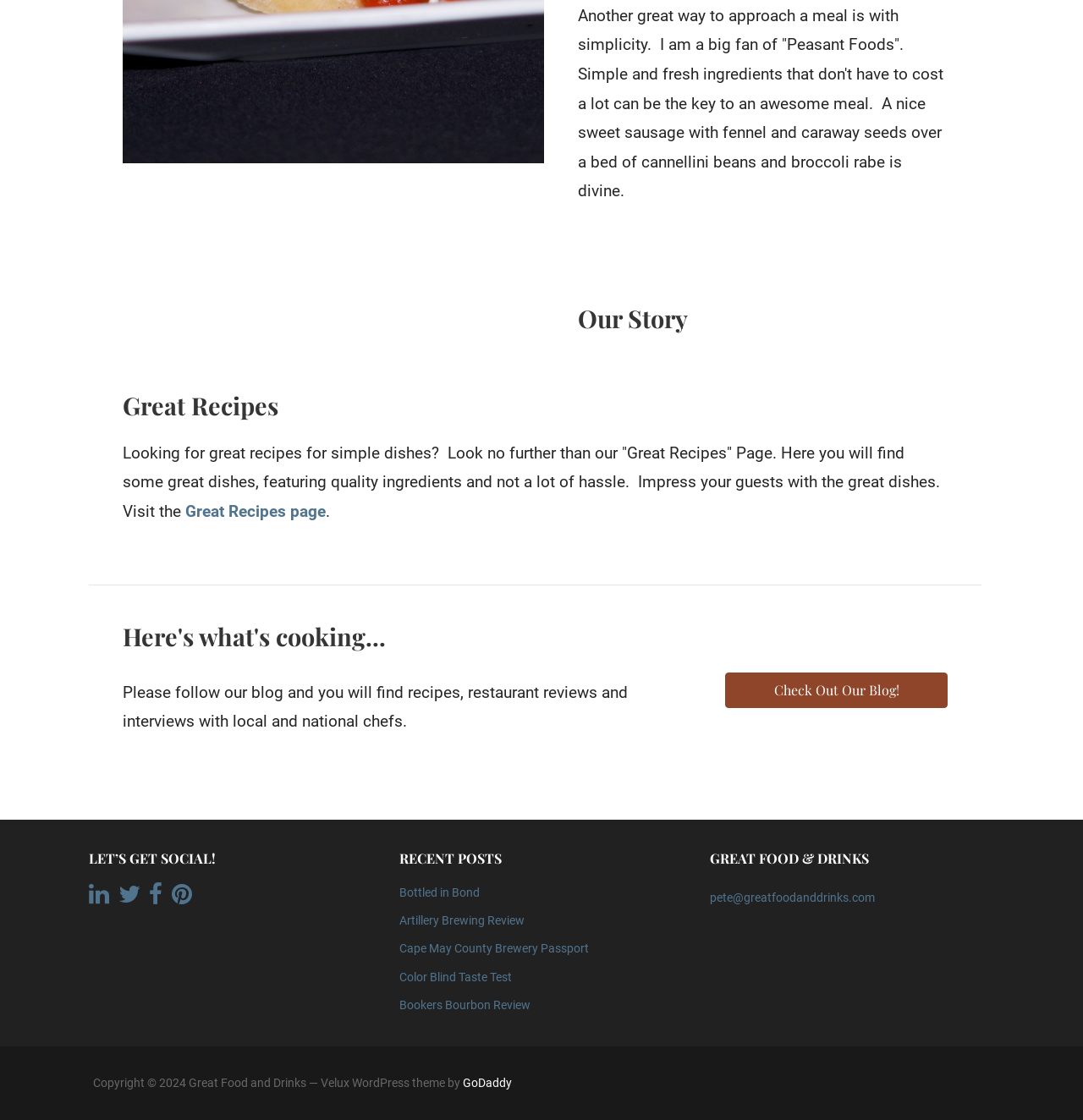Respond to the question below with a single word or phrase: What is the theme of the website?

Food and Drinks